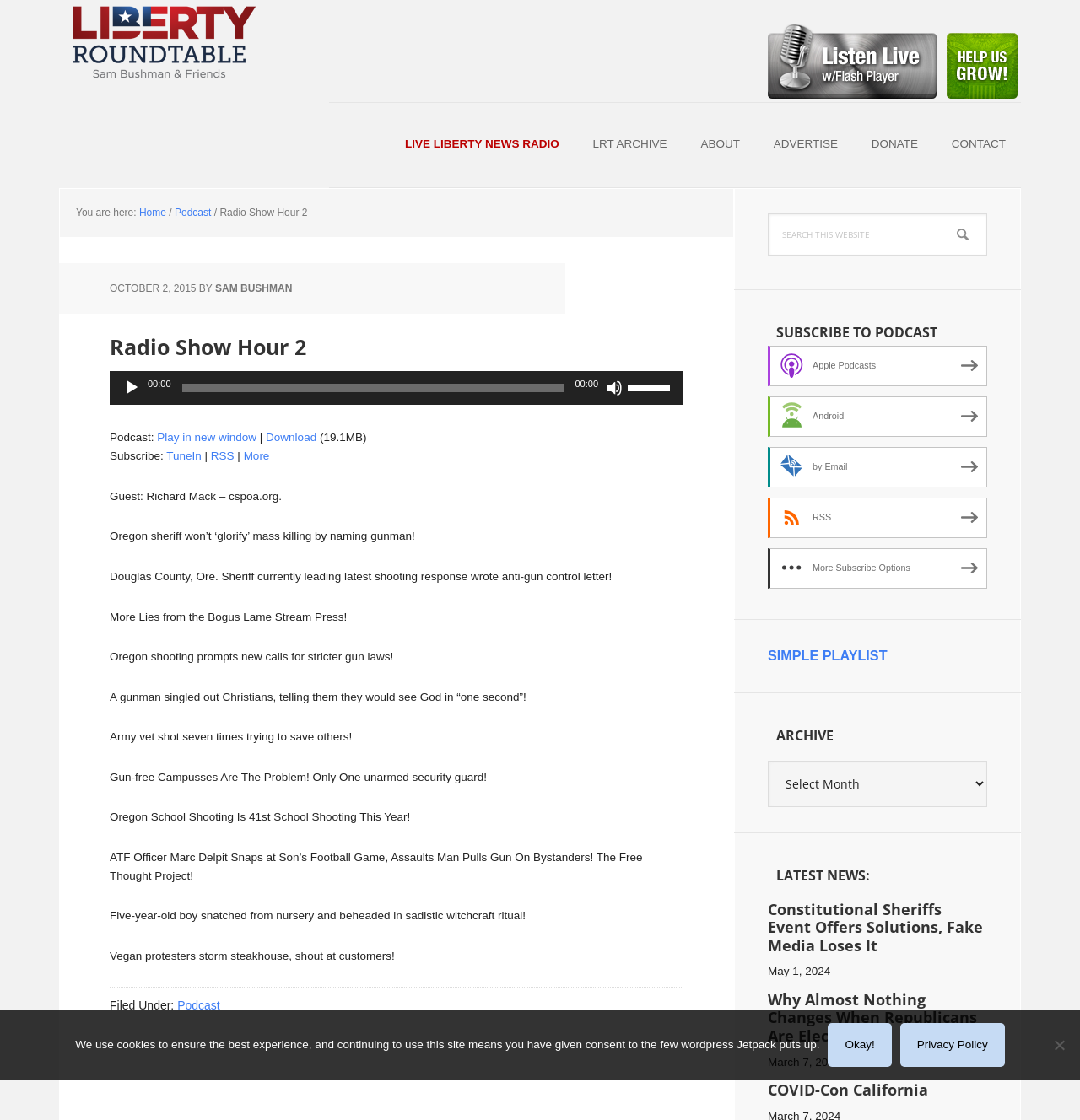Generate the text content of the main headline of the webpage.

Radio Show Hour 2